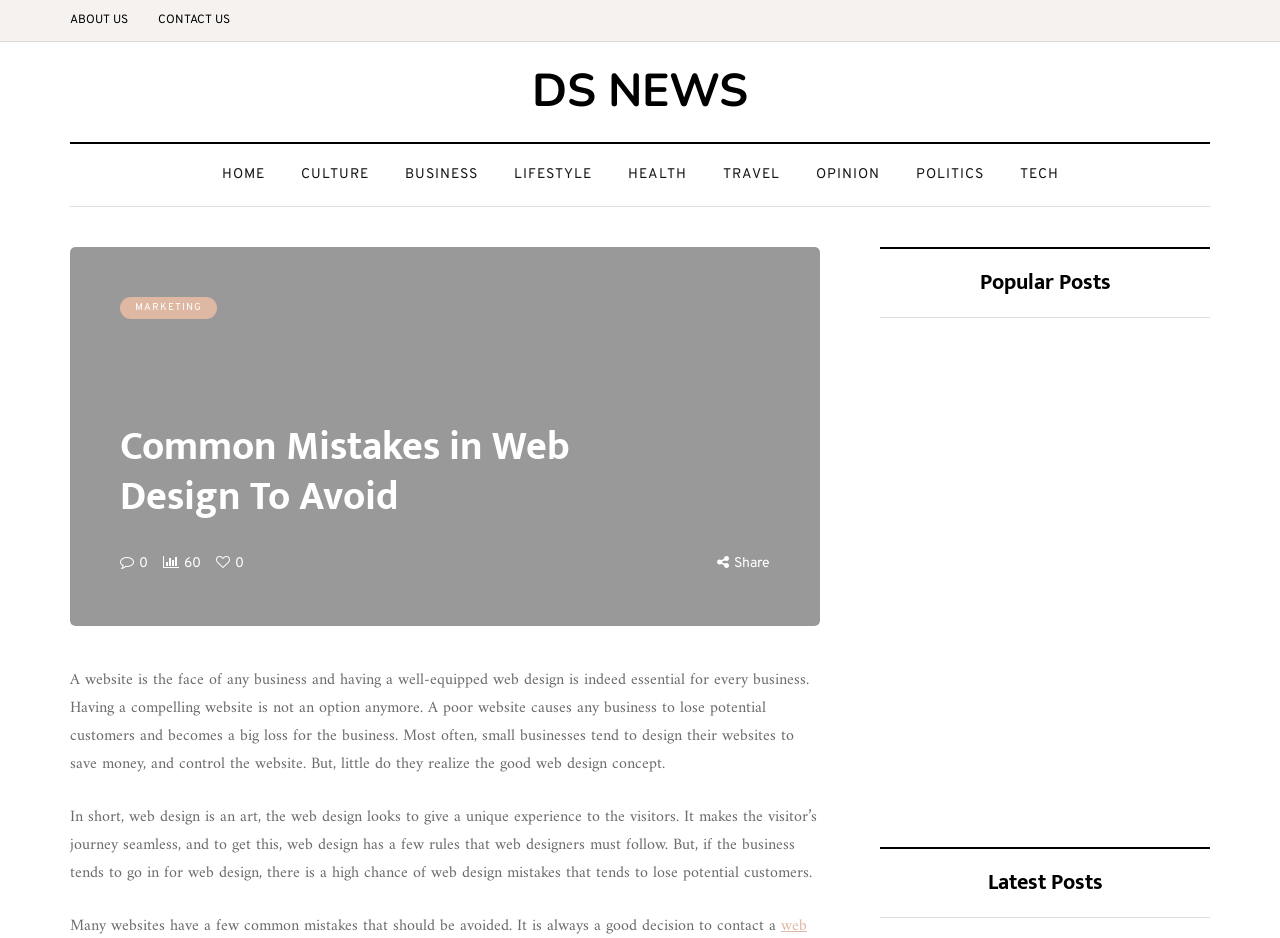Please provide a brief answer to the following inquiry using a single word or phrase:
What is the goal of web design?

Give unique experience